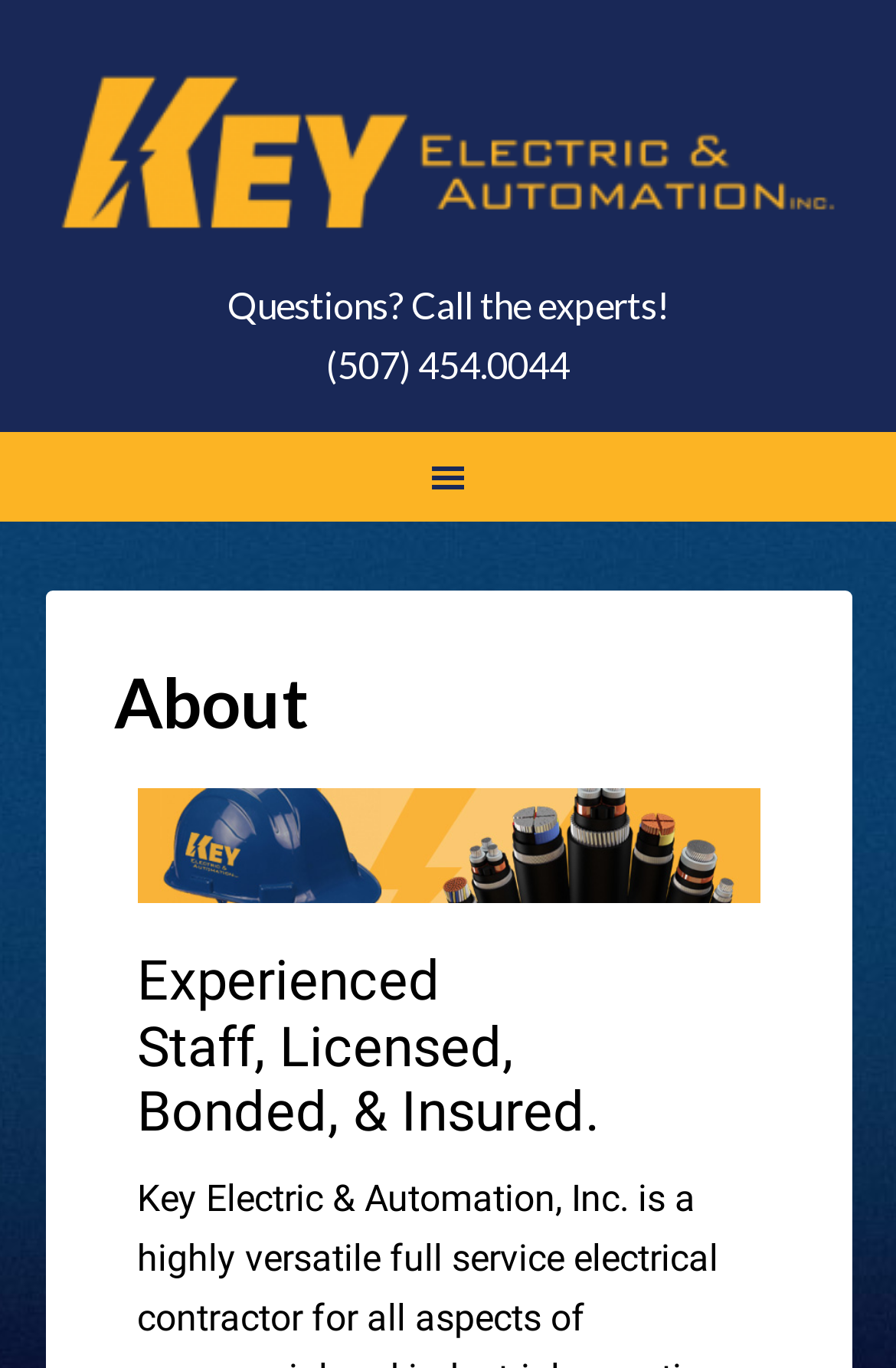What is the company name?
Using the image as a reference, give an elaborate response to the question.

The company name can be found in the link at the top of the page, which is 'KEY ELECTRIC & AUTOMATION'.